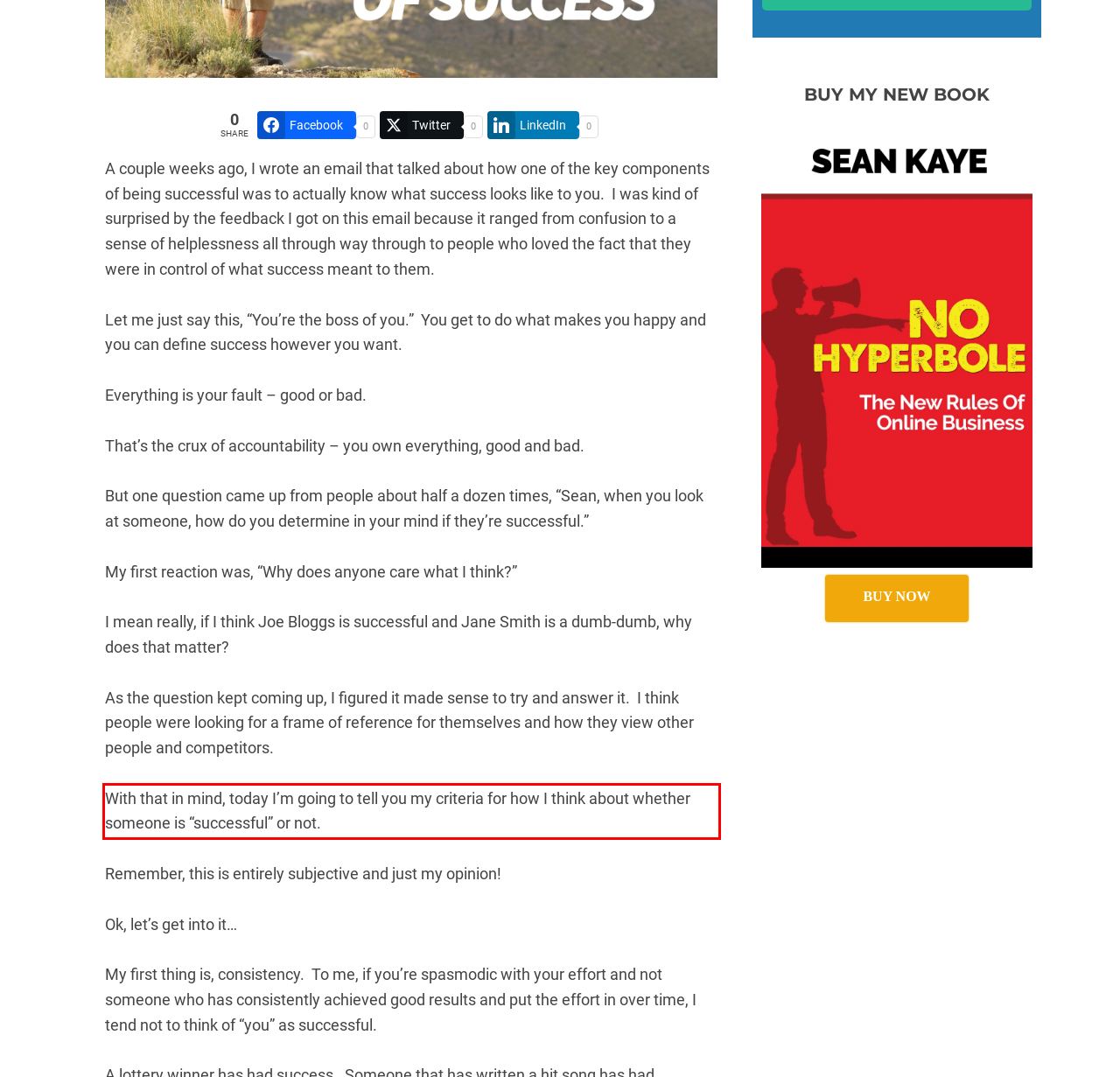Please look at the webpage screenshot and extract the text enclosed by the red bounding box.

With that in mind, today I’m going to tell you my criteria for how I think about whether someone is “successful” or not.